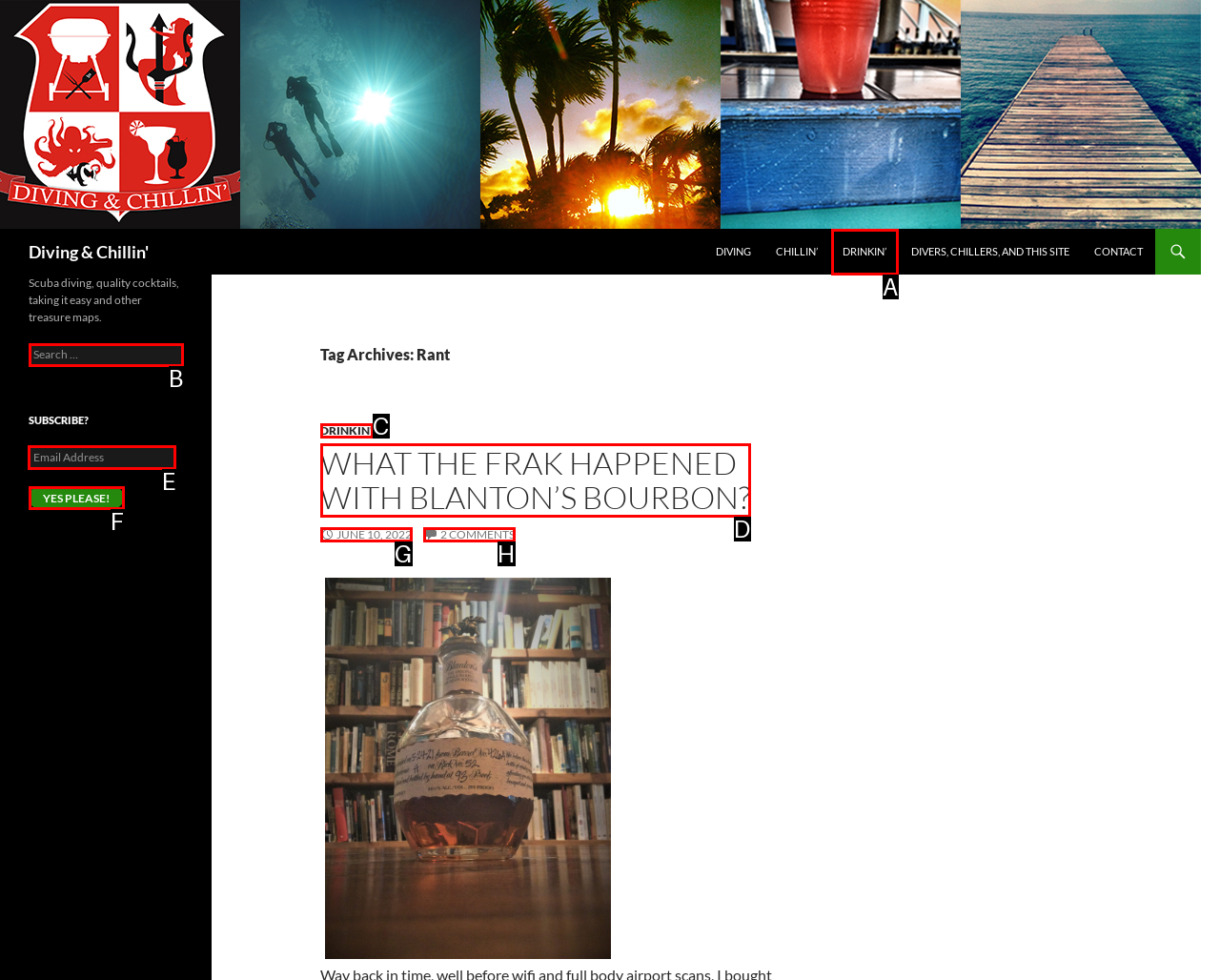Identify the correct option to click in order to complete this task: Subscribe with email
Answer with the letter of the chosen option directly.

E